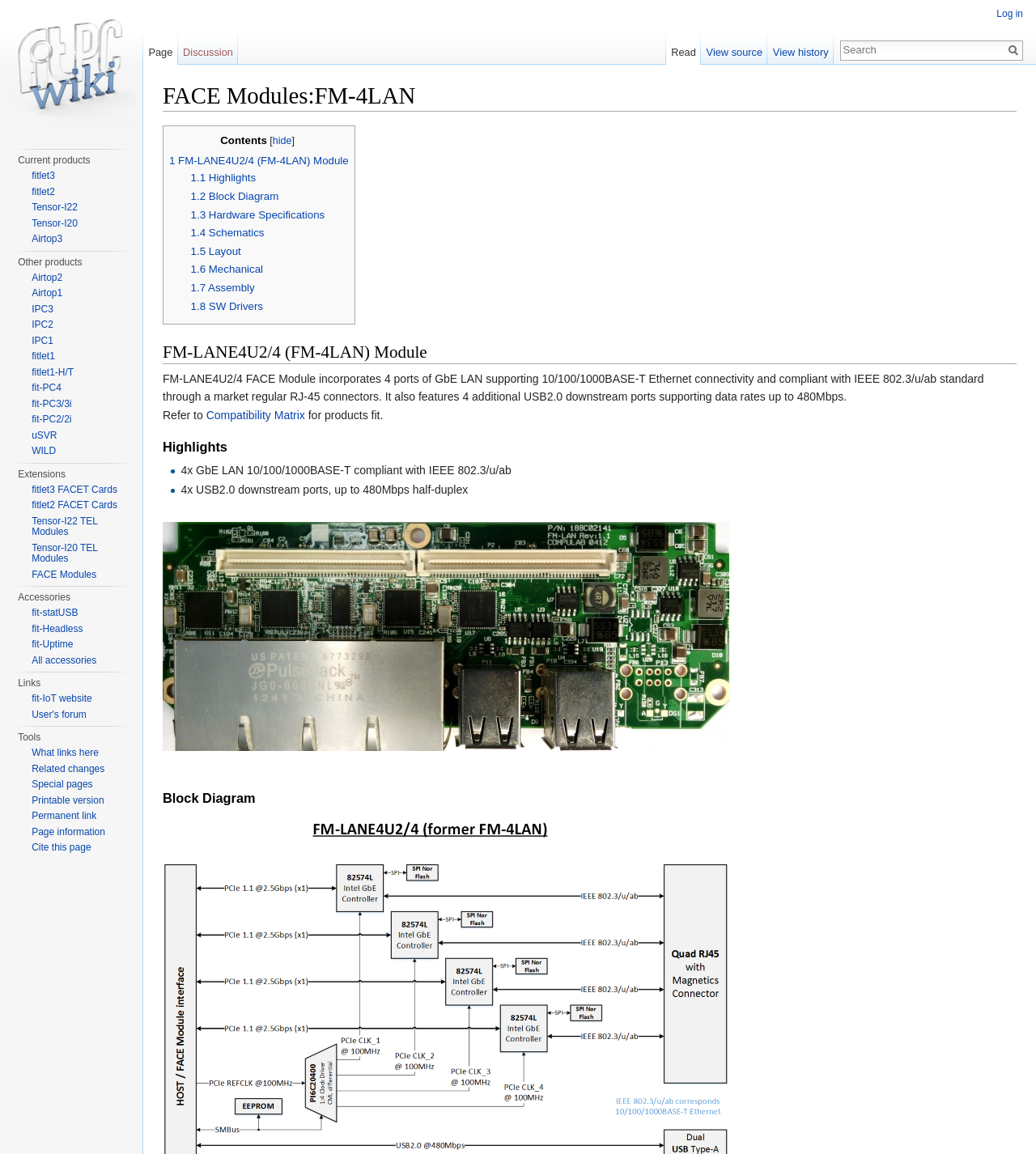Pinpoint the bounding box coordinates of the element that must be clicked to accomplish the following instruction: "View the FM-LANE4U4 image". The coordinates should be in the format of four float numbers between 0 and 1, i.e., [left, top, right, bottom].

[0.157, 0.453, 0.704, 0.651]